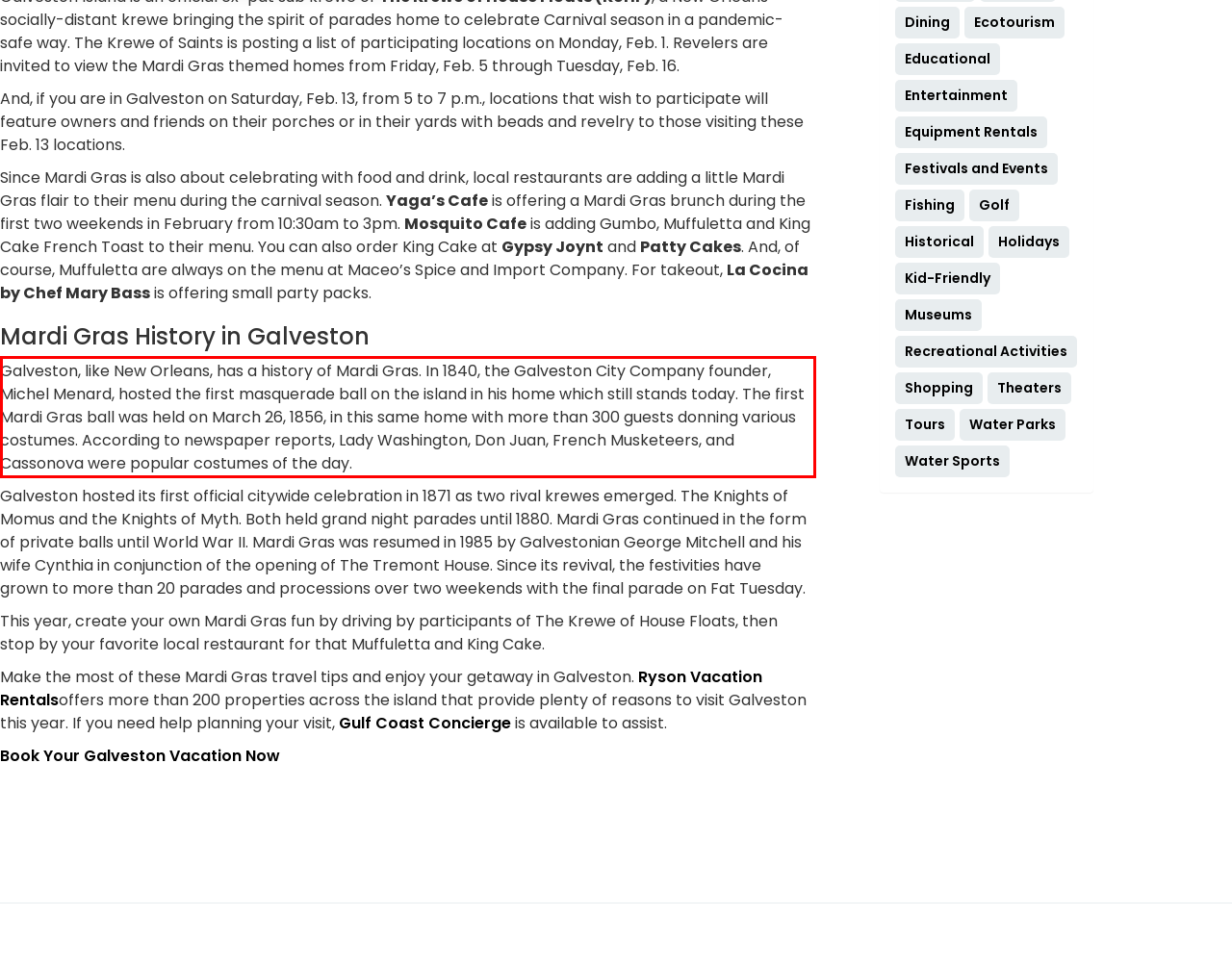By examining the provided screenshot of a webpage, recognize the text within the red bounding box and generate its text content.

Galveston, like New Orleans, has a history of Mardi Gras. In 1840, the Galveston City Company founder, Michel Menard, hosted the first masquerade ball on the island in his home which still stands today. The first Mardi Gras ball was held on March 26, 1856, in this same home with more than 300 guests donning various costumes. According to newspaper reports, Lady Washington, Don Juan, French Musketeers, and Cassonova were popular costumes of the day.